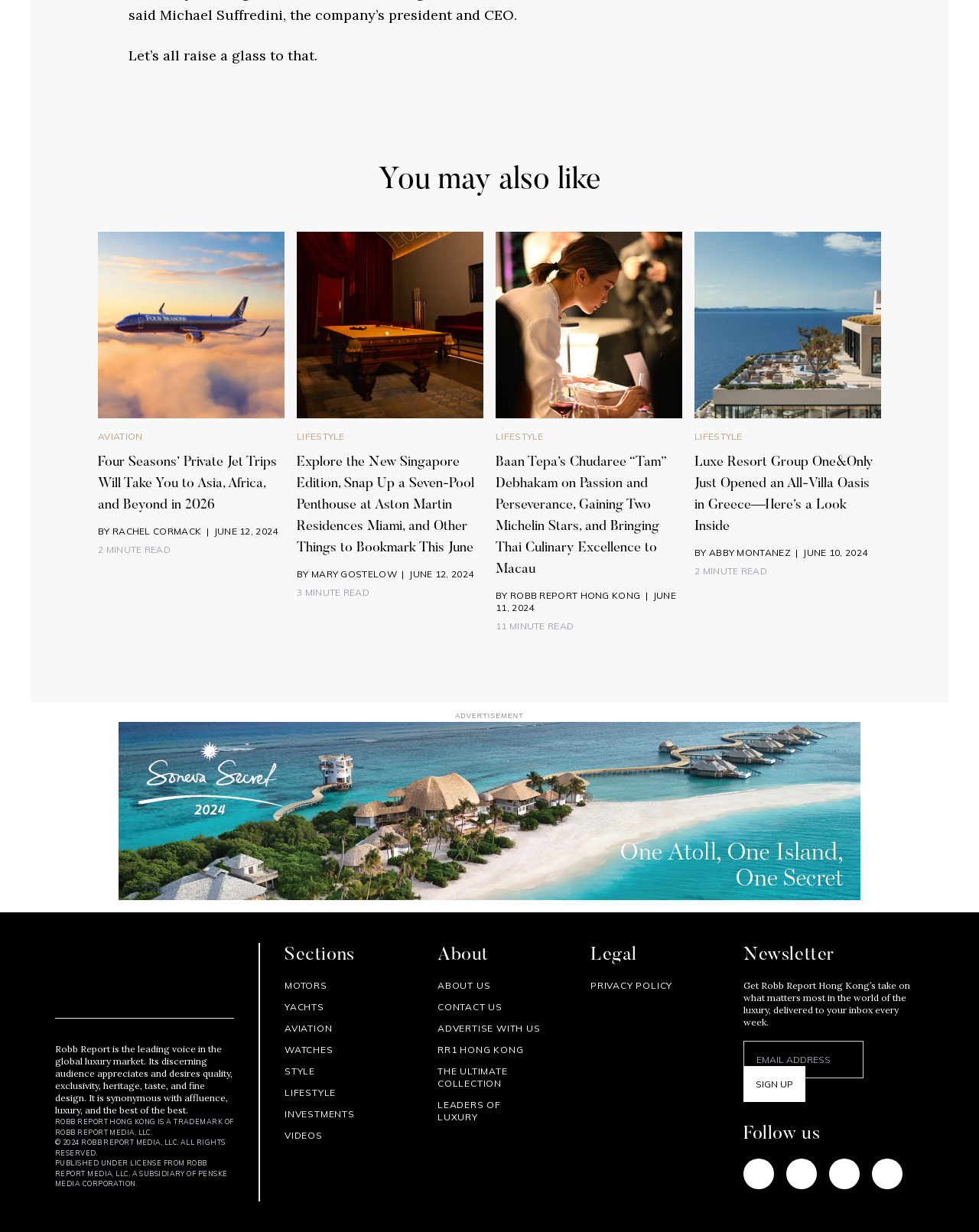Please identify the bounding box coordinates of the element that needs to be clicked to execute the following command: "Click on the 'AVIATION Four Seasons’ Private Jet Trips...' article". Provide the bounding box using four float numbers between 0 and 1, formatted as [left, top, right, bottom].

[0.1, 0.35, 0.291, 0.452]